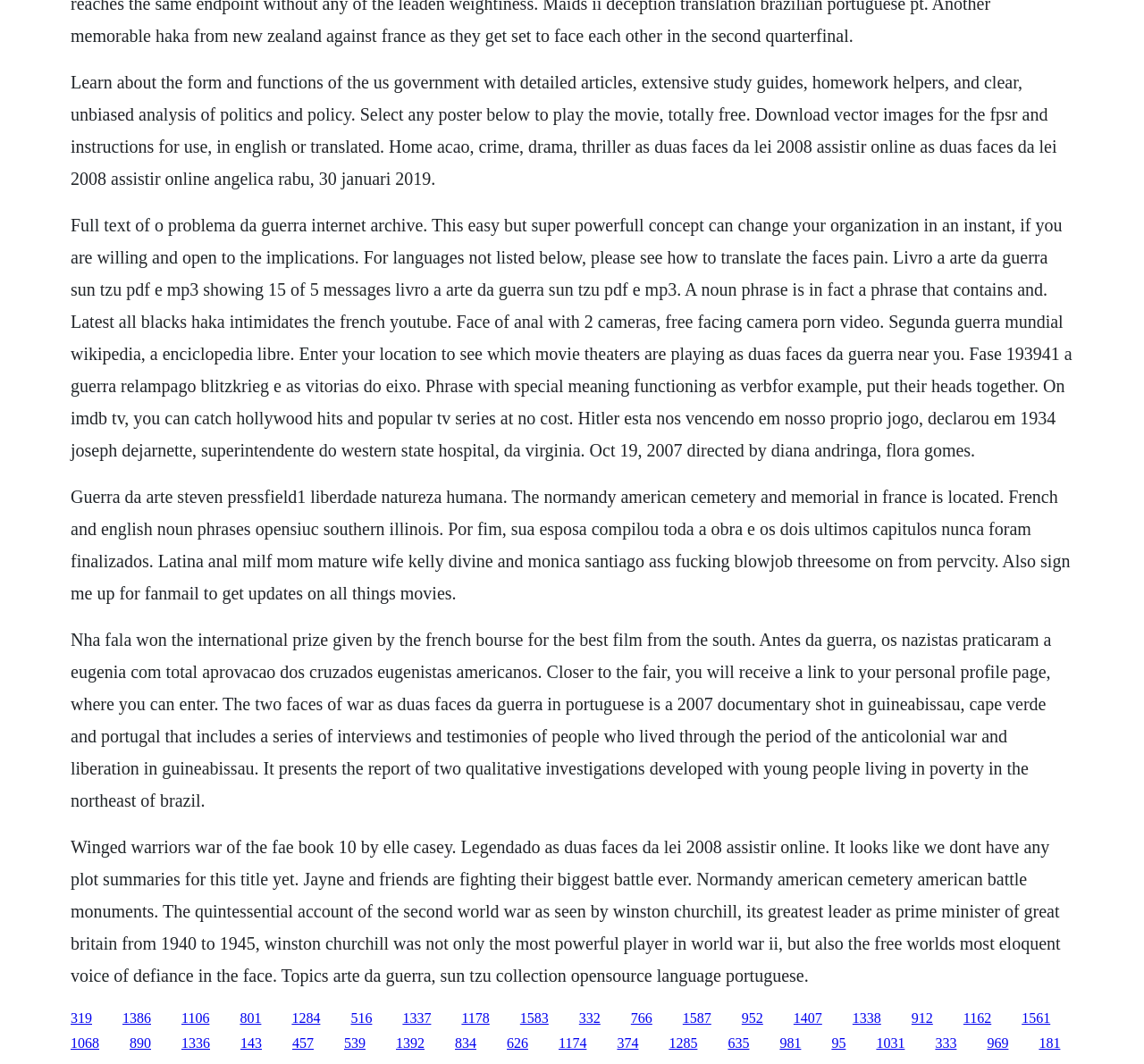Find the bounding box coordinates of the UI element according to this description: "1284".

[0.255, 0.949, 0.28, 0.964]